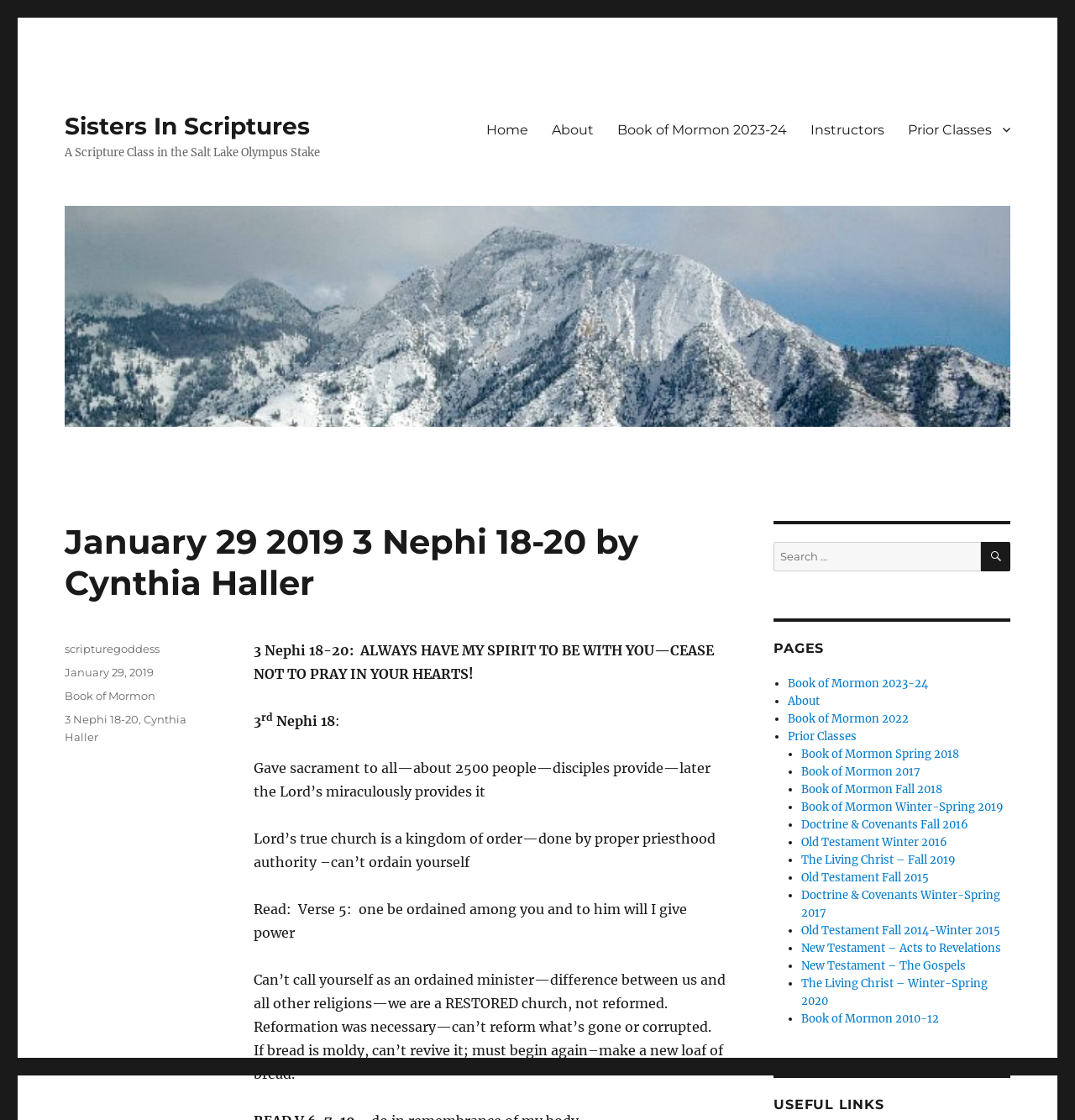Given the description "Book of Mormon 2023-24", provide the bounding box coordinates of the corresponding UI element.

[0.733, 0.604, 0.863, 0.616]